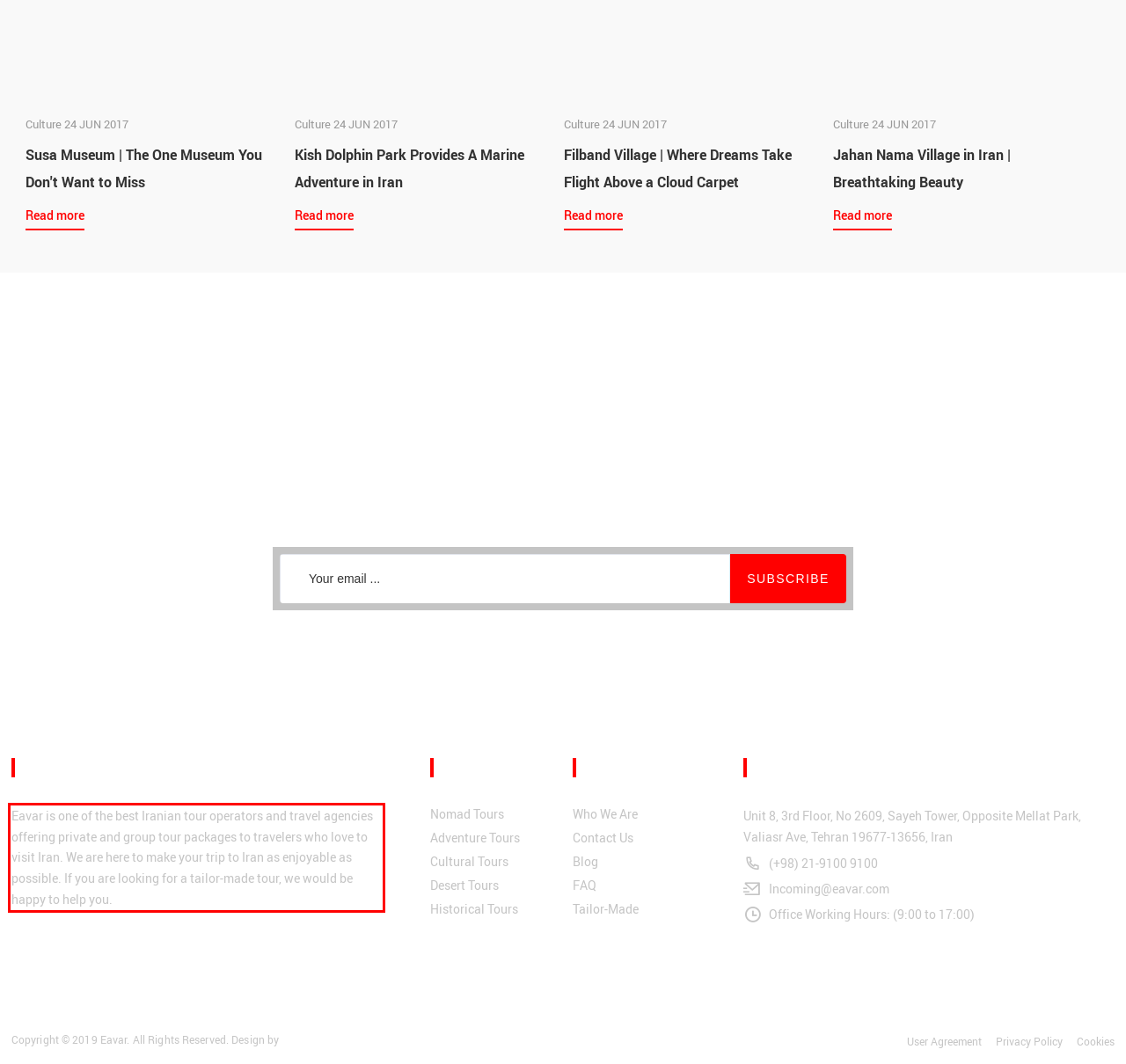Examine the webpage screenshot, find the red bounding box, and extract the text content within this marked area.

Eavar is one of the best Iranian tour operators and travel agencies offering private and group tour packages to travelers who love to visit Iran. We are here to make your trip to Iran as enjoyable as possible. If you are looking for a tailor-made tour, we would be happy to help you.